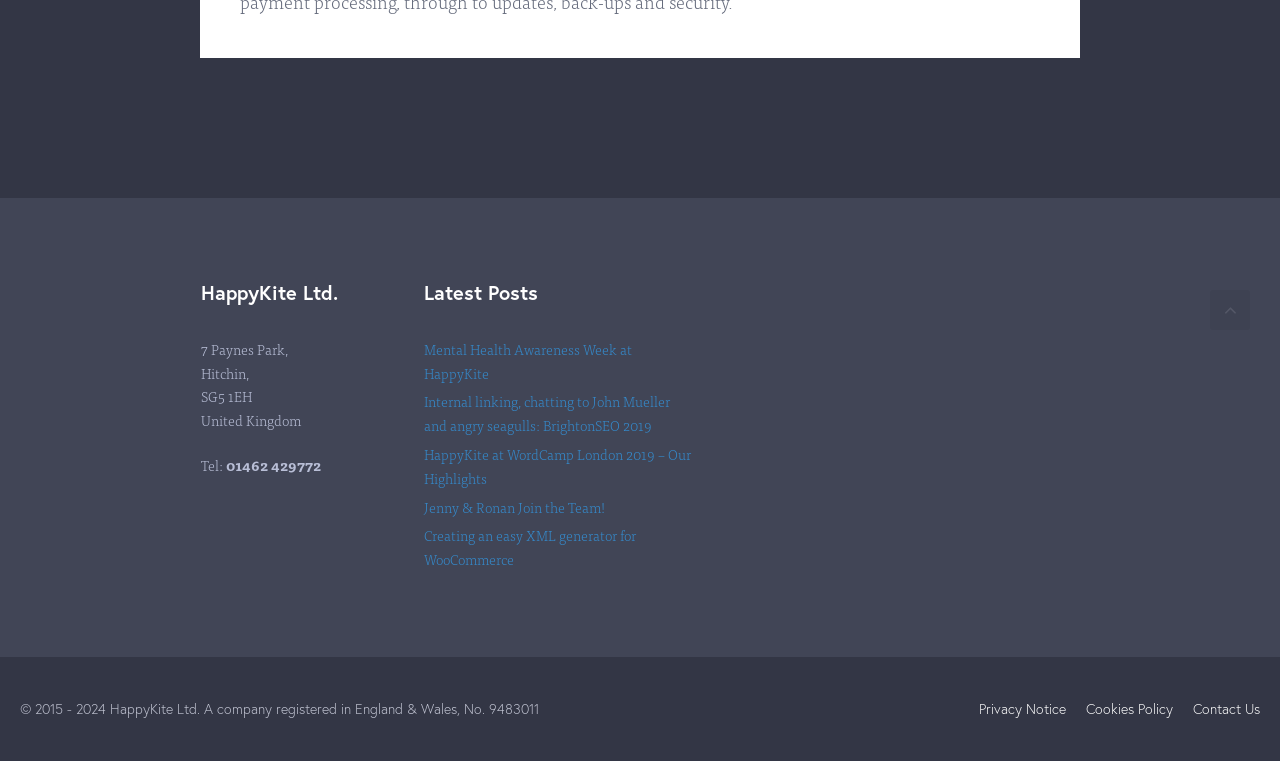Please find the bounding box coordinates of the section that needs to be clicked to achieve this instruction: "View company information".

[0.157, 0.365, 0.3, 0.404]